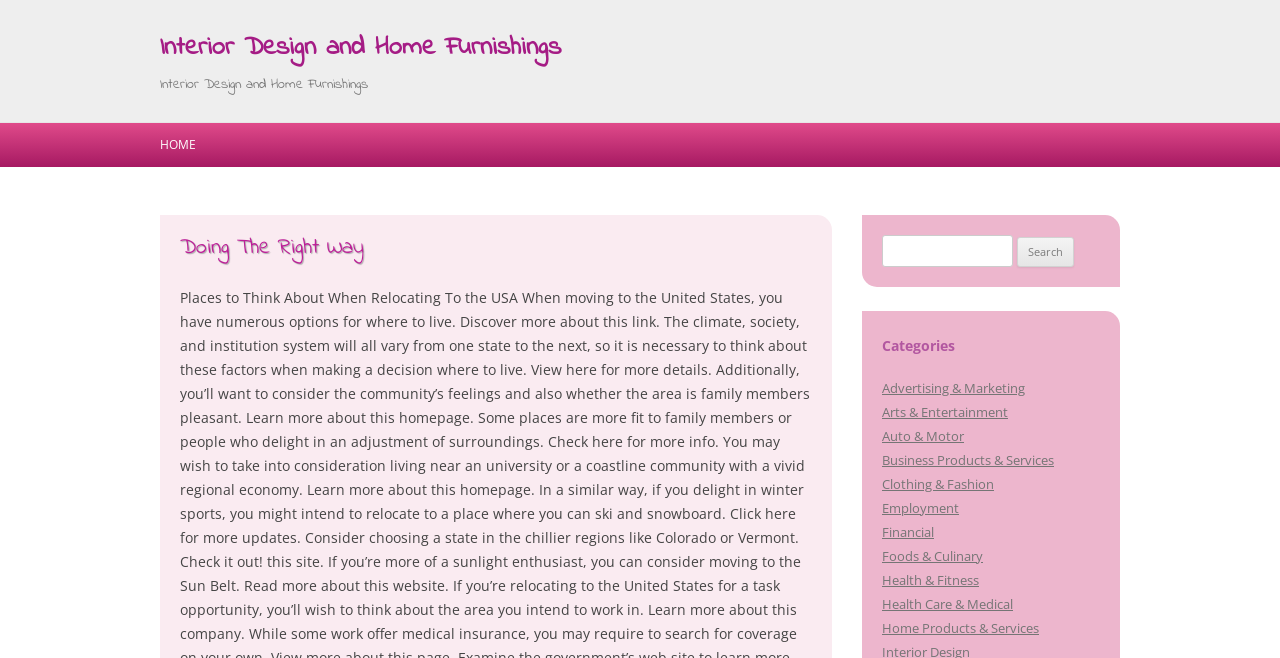What is the purpose of the search bar?
Answer the question with a single word or phrase derived from the image.

To search the website